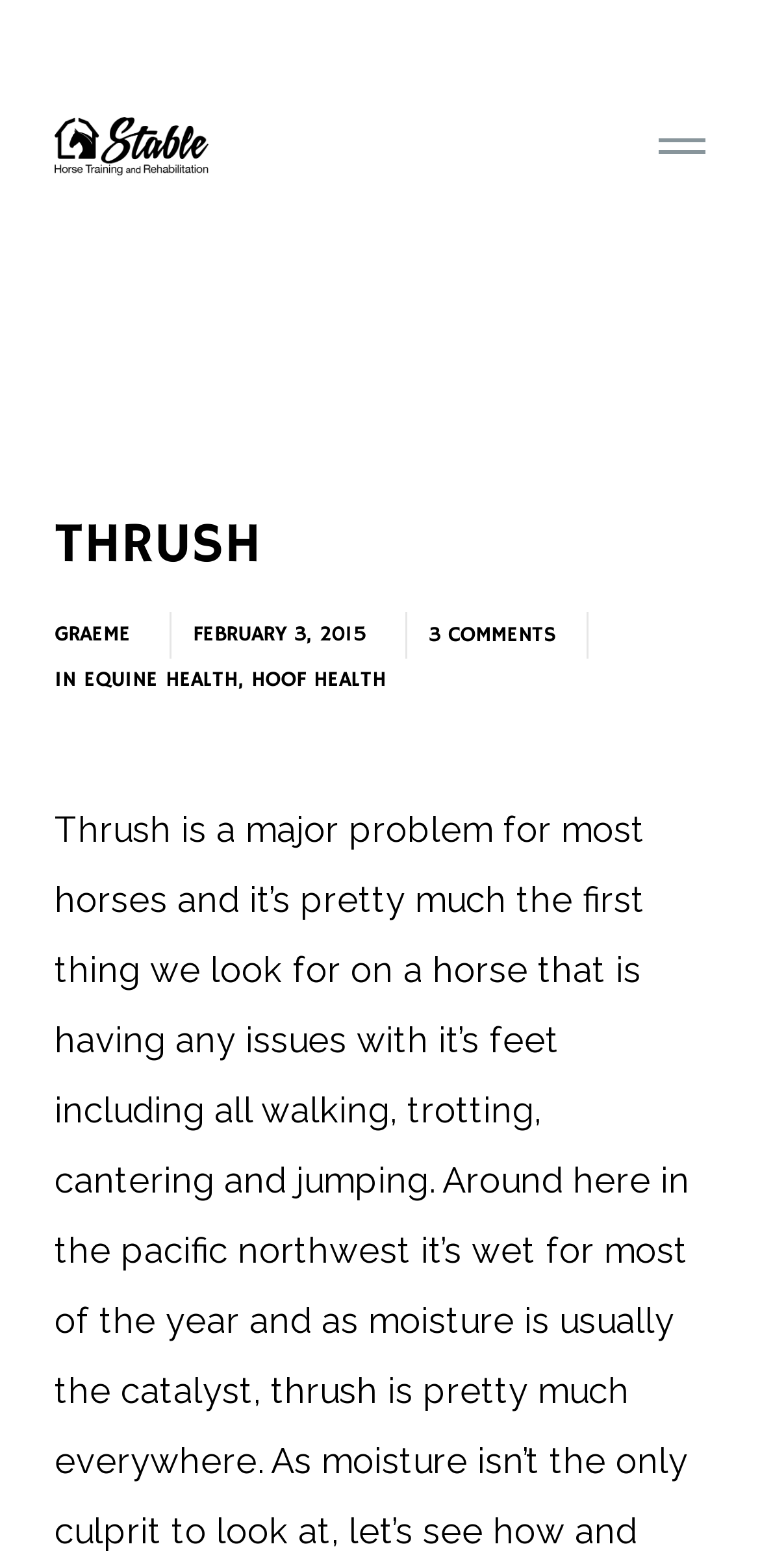Locate the bounding box coordinates of the UI element described by: "Hoof Health". Provide the coordinates as four float numbers between 0 and 1, formatted as [left, top, right, bottom].

[0.331, 0.425, 0.508, 0.442]